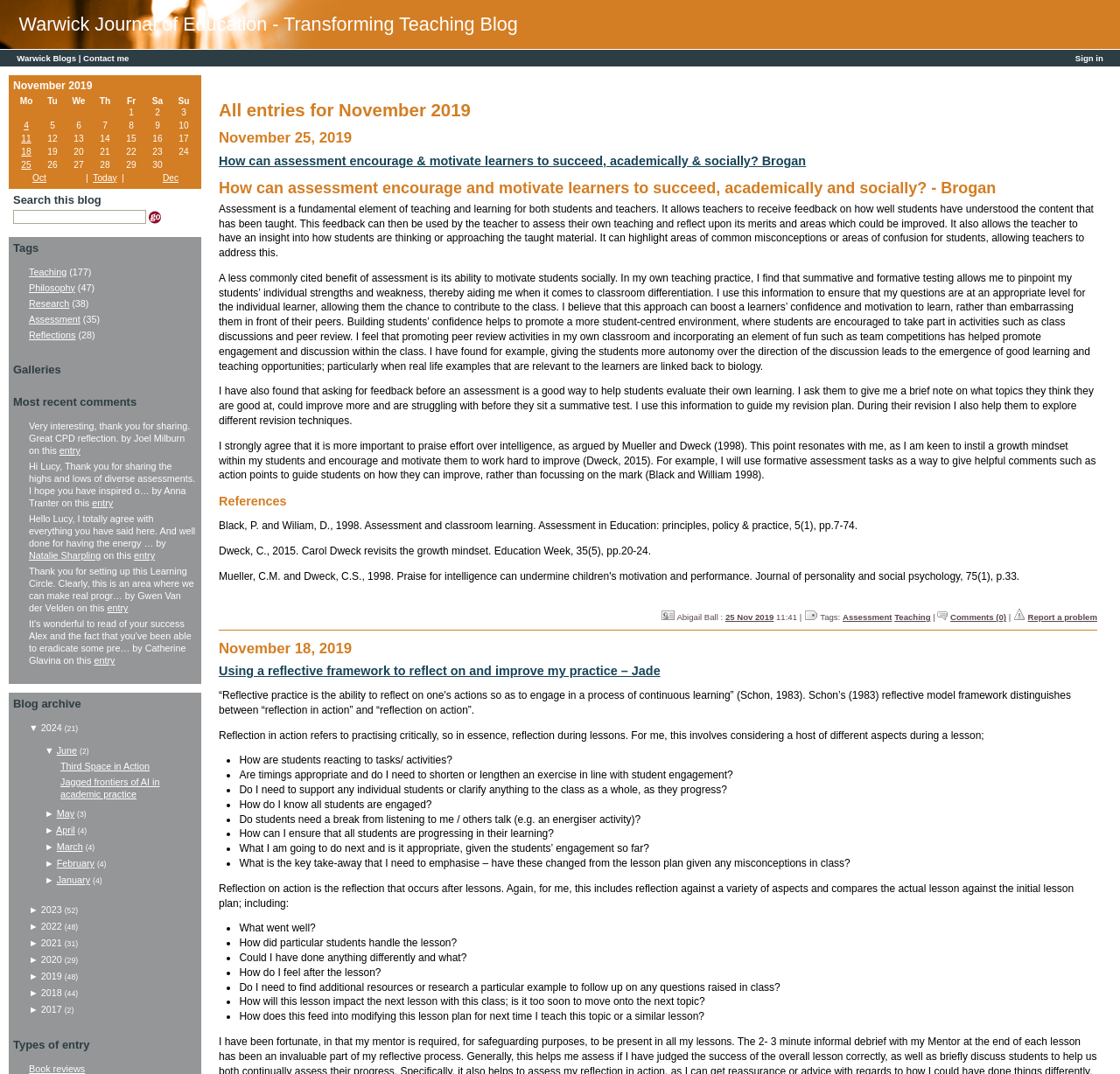Determine the bounding box coordinates of the element's region needed to click to follow the instruction: "Read the blog post 'Using a reflective framework to reflect on and improve my practice – Jade'". Provide these coordinates as four float numbers between 0 and 1, formatted as [left, top, right, bottom].

[0.195, 0.618, 0.59, 0.631]